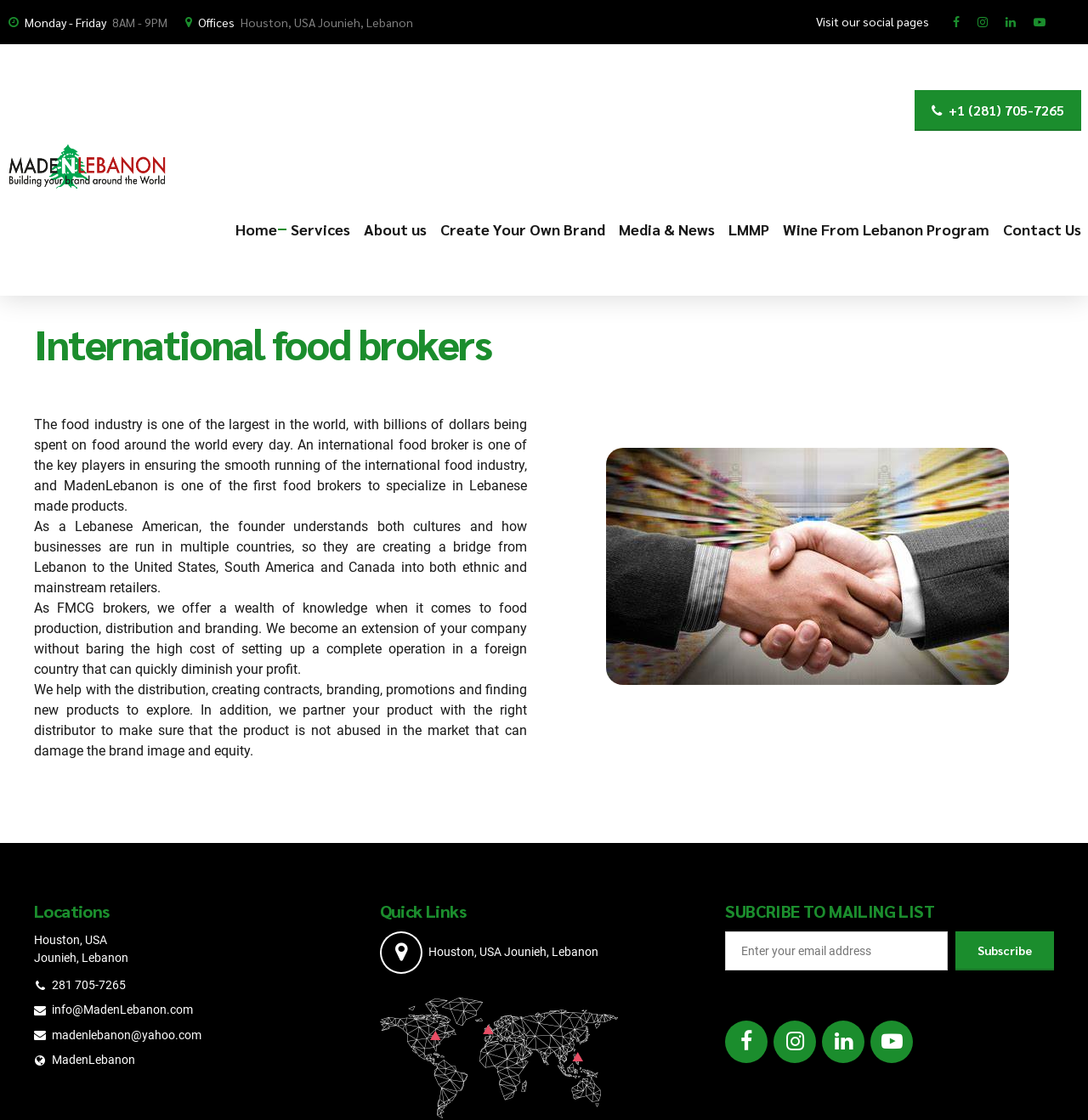Locate the bounding box coordinates for the element described below: "Create Your Own Brand". The coordinates must be four float values between 0 and 1, formatted as [left, top, right, bottom].

[0.405, 0.152, 0.556, 0.258]